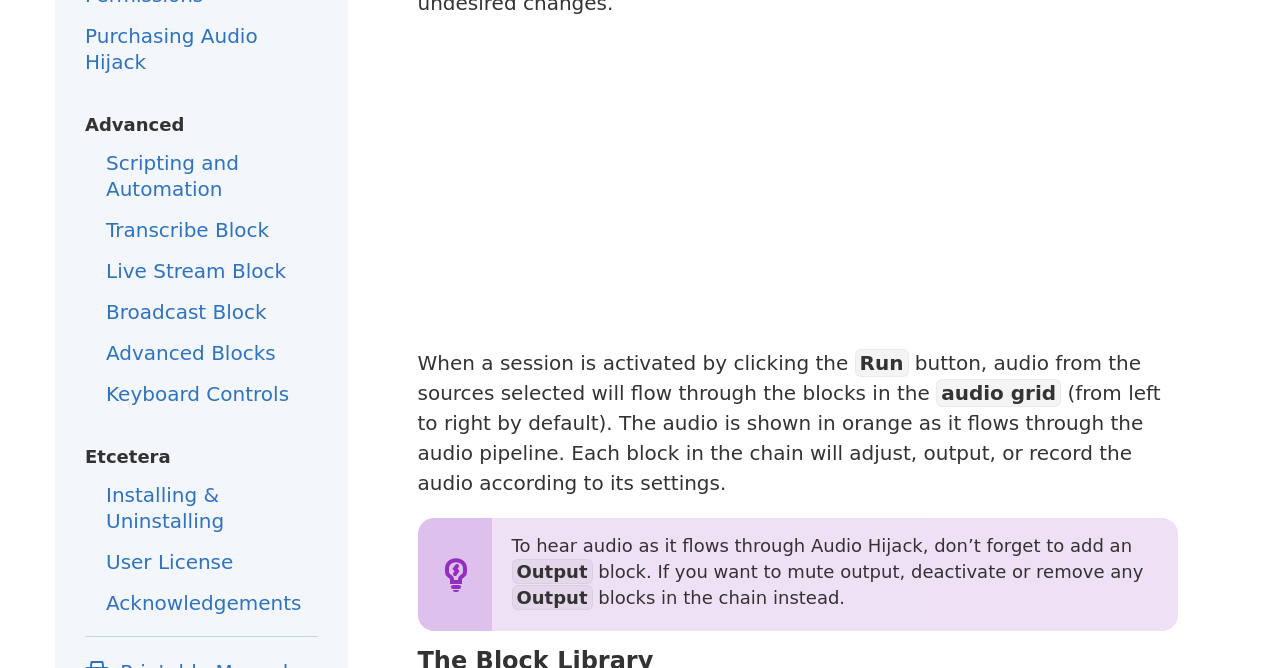Find the bounding box coordinates of the UI element according to this description: "User License".

[0.083, 0.823, 0.182, 0.859]